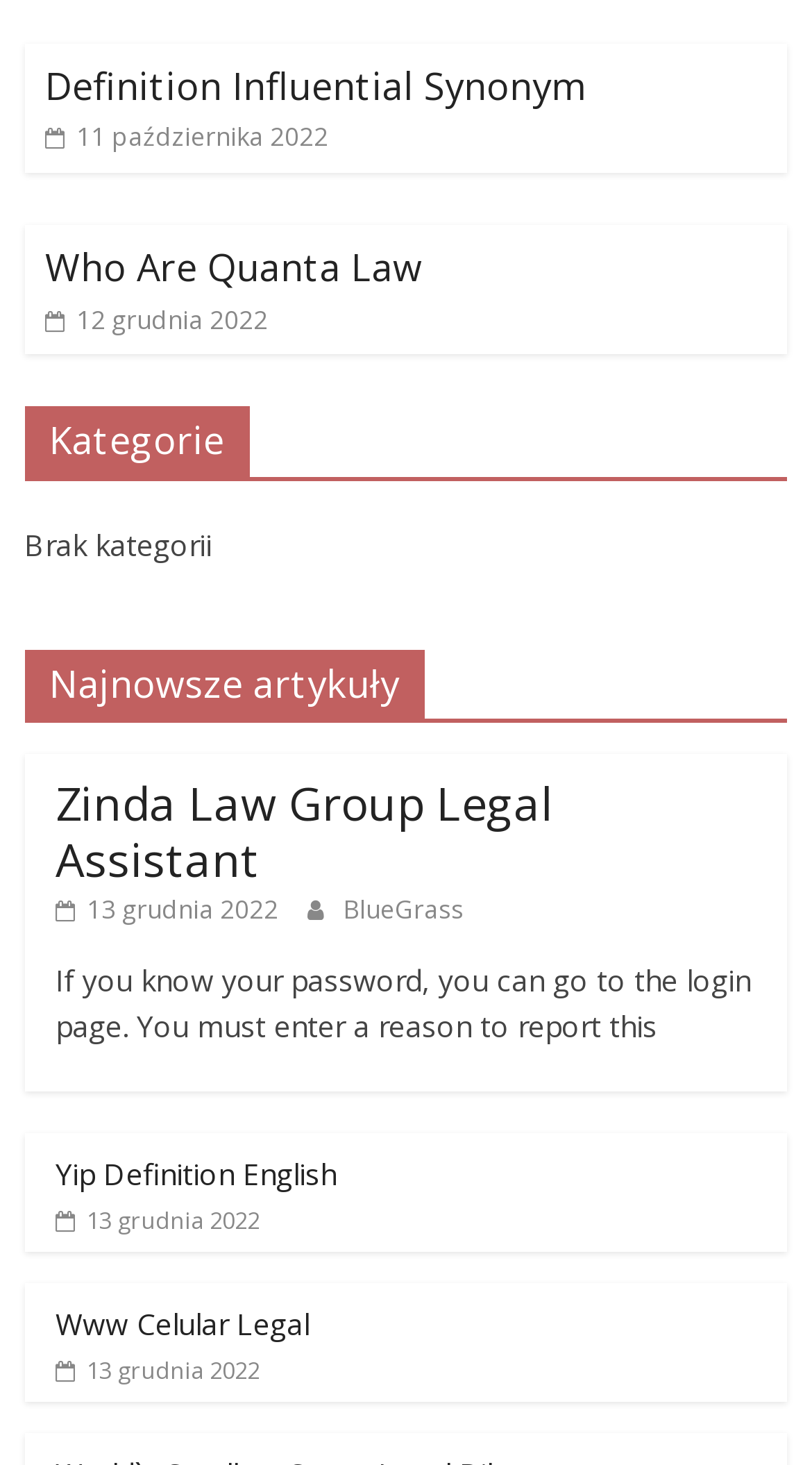From the image, can you give a detailed response to the question below:
How many articles are listed on this webpage?

I counted the number of headings that seem to be article titles, and I found five: 'Definition Influential Synonym', 'Who Are Quanta Law', 'Zinda Law Group Legal Assistant', 'Yip Definition English', and 'Www Celular Legal'.